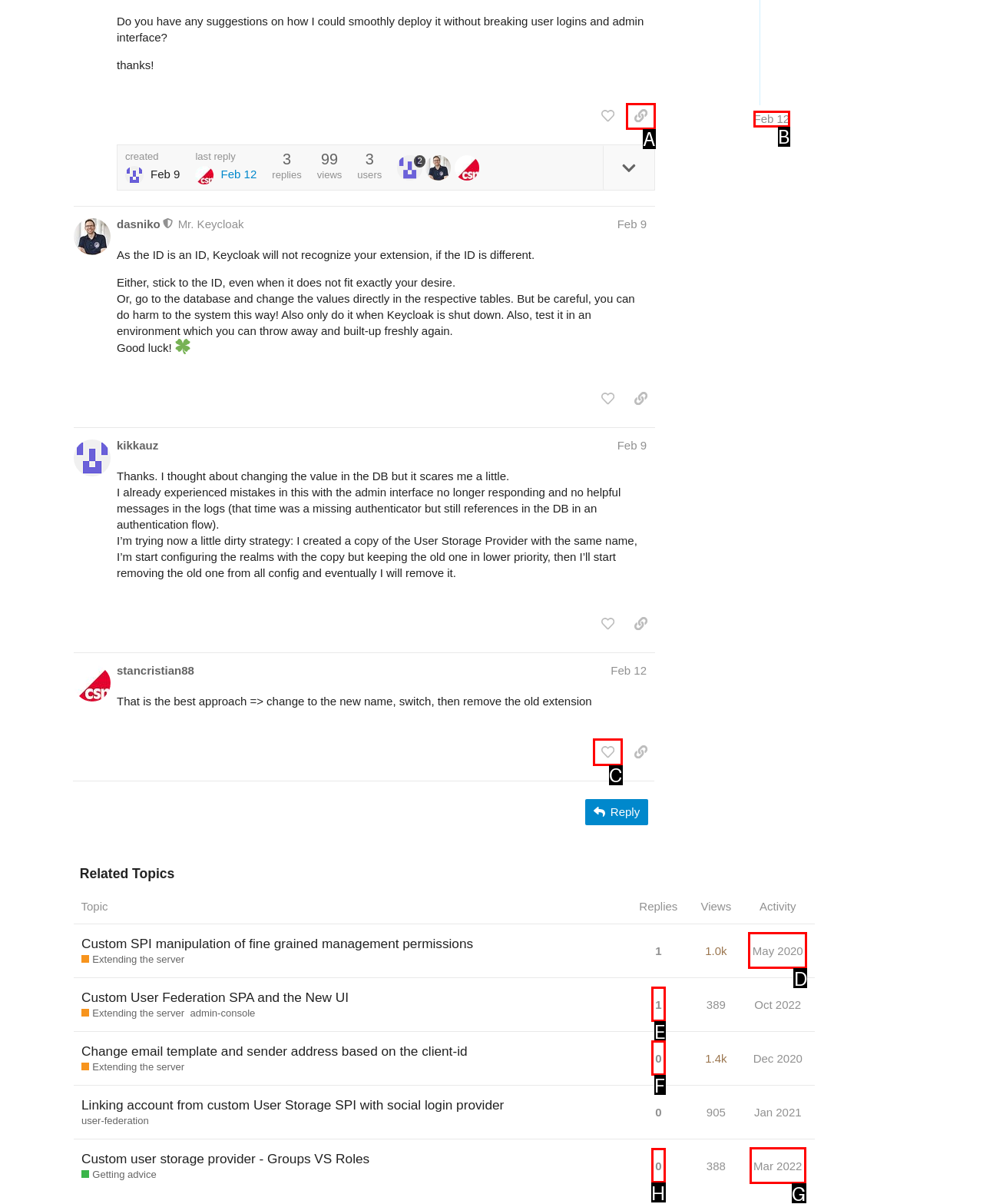Which option best describes: 0
Respond with the letter of the appropriate choice.

H